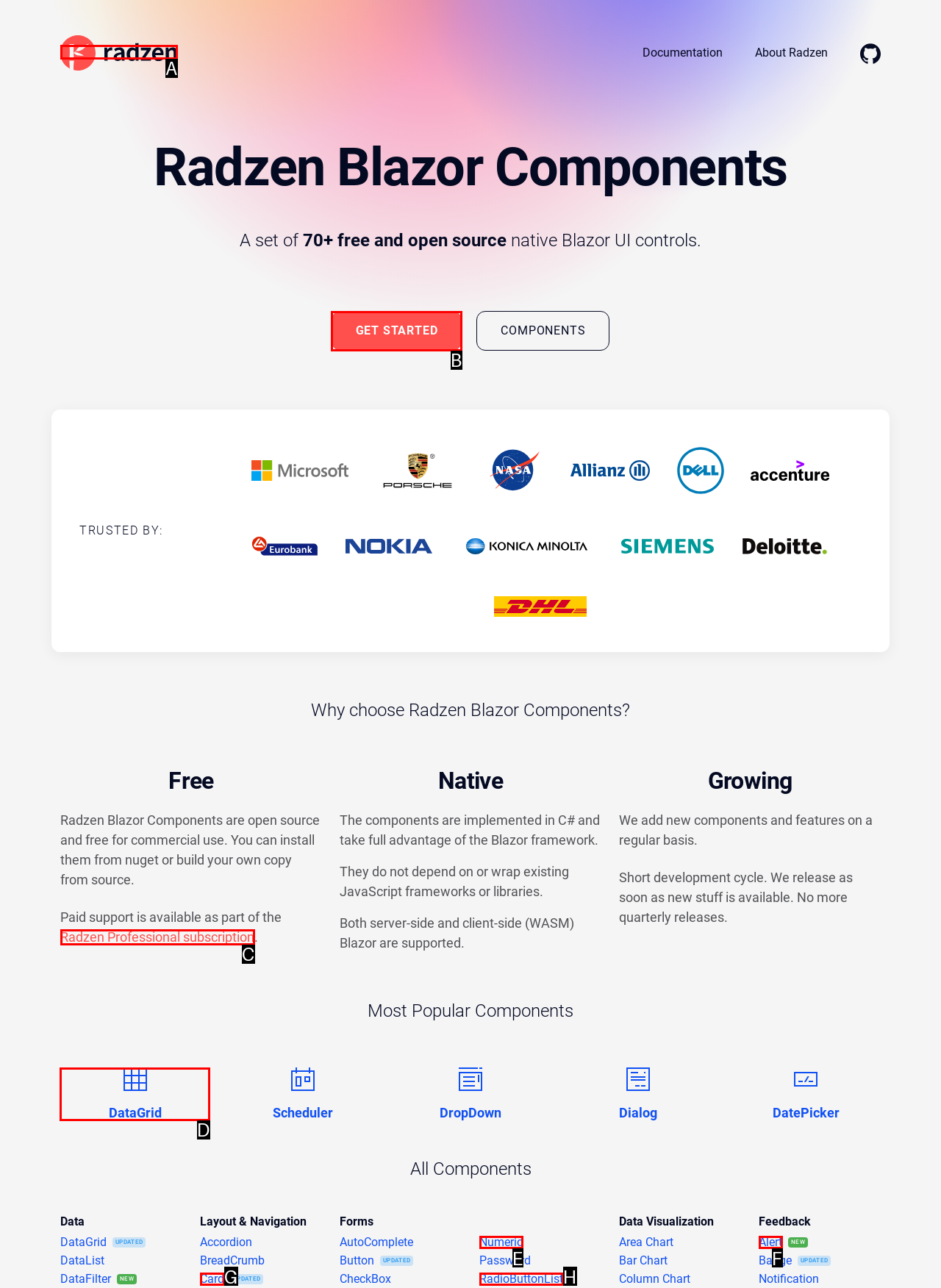Which UI element should you click on to achieve the following task: Learn more about the DataGrid component? Provide the letter of the correct option.

D